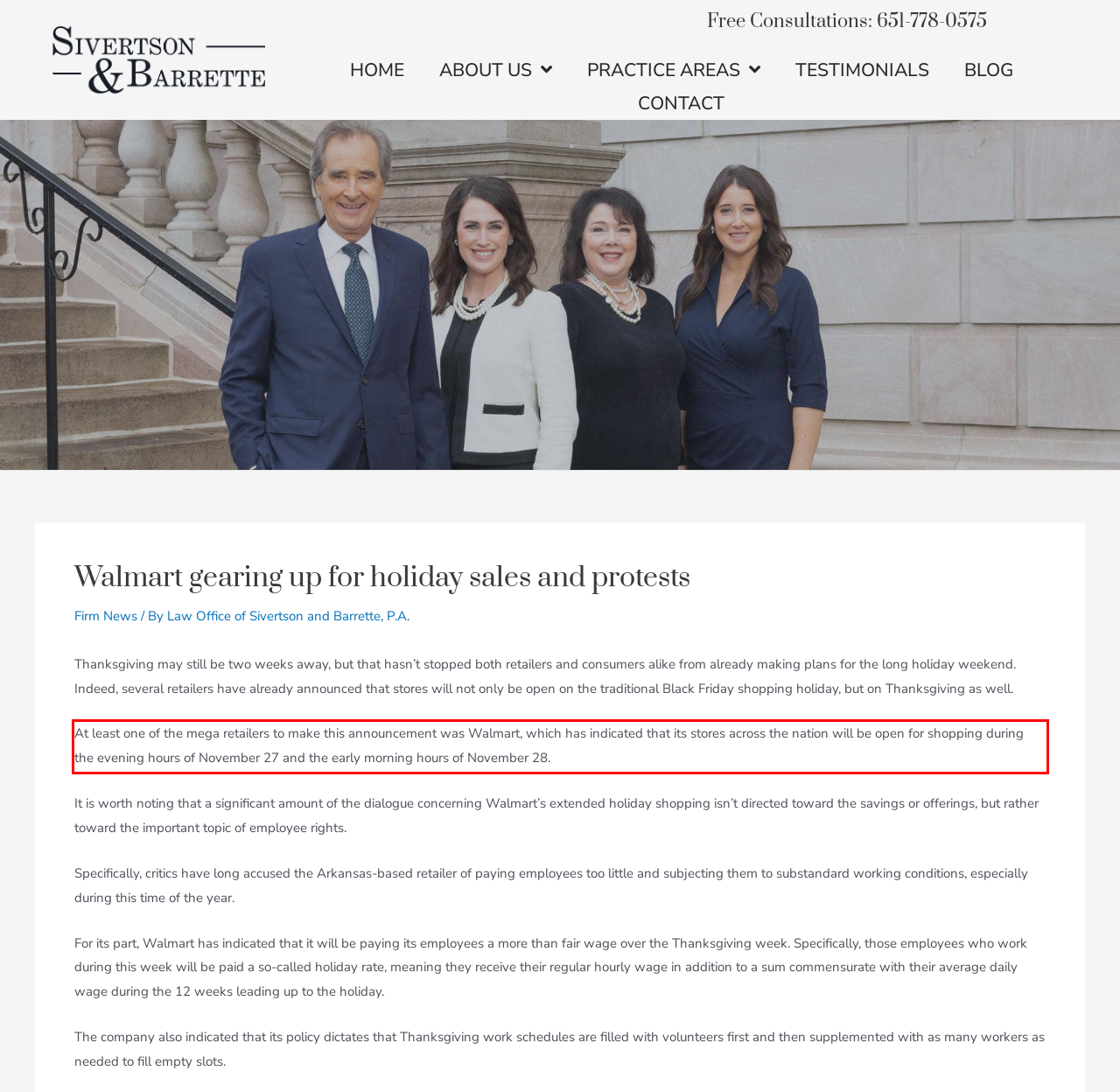The screenshot you have been given contains a UI element surrounded by a red rectangle. Use OCR to read and extract the text inside this red rectangle.

At least one of the mega retailers to make this announcement was Walmart, which has indicated that its stores across the nation will be open for shopping during the evening hours of November 27 and the early morning hours of November 28.